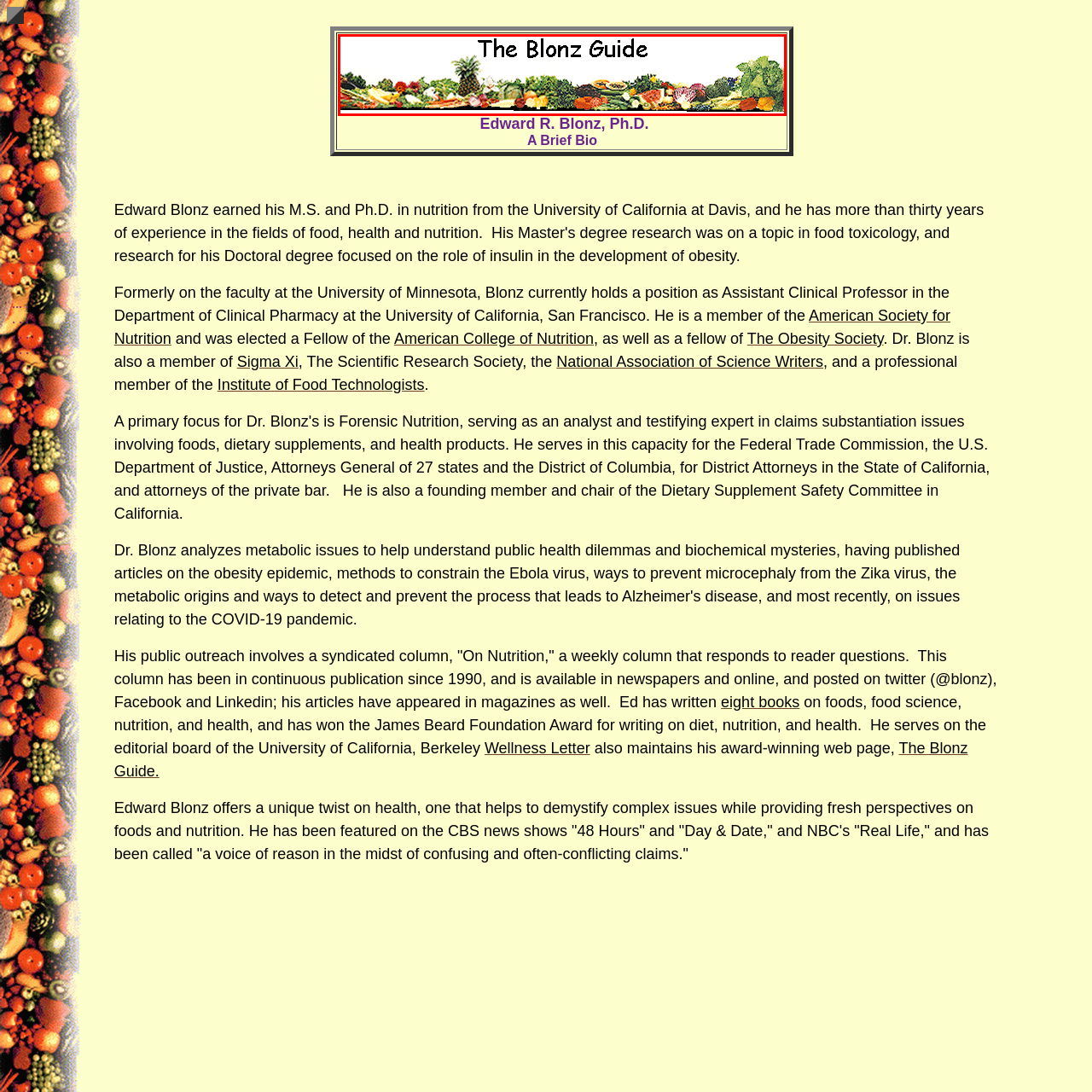Generate a thorough description of the part of the image enclosed by the red boundary.

The image at the top of "The Blonz Guide" features an appealing collection of fruits and vegetables arranged along a vibrant border. This border showcases a diverse array of produce, including pineapples, leafy greens, and assorted colorful vegetables, symbolizing the guide's focus on nutrition and healthy eating. Above the colorful display, the title "The Blonz Guide" is prominently displayed in a bold, engaging font, reflecting the educational and accessible nature of the content related to food and health. This visual composition effectively conveys a message of wholesome living and expert advice on nutrition, providing a welcoming introduction to Dr. Edward R. Blonz's wealth of knowledge in the field.